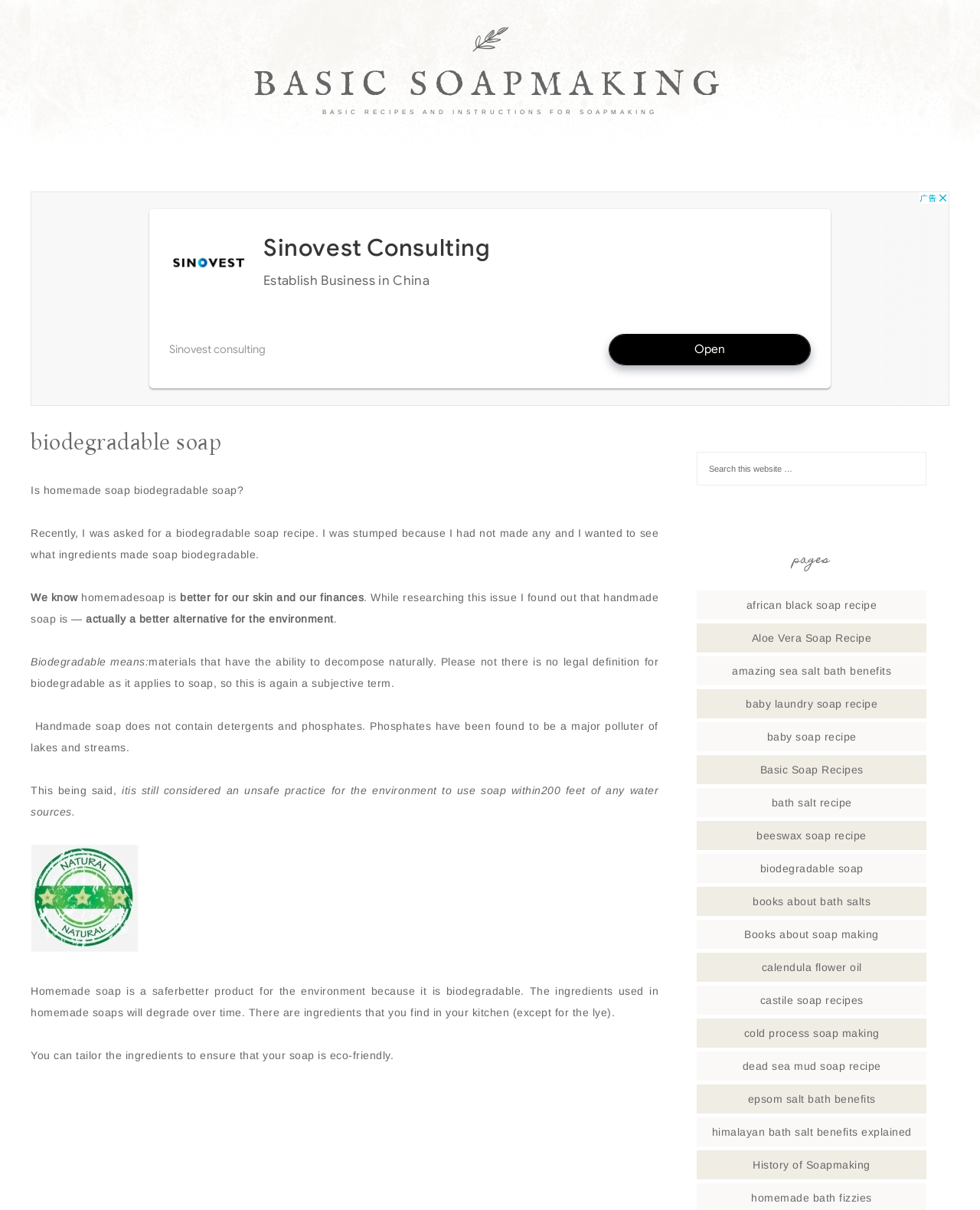Answer this question in one word or a short phrase: What is the purpose of the search box?

To search the website